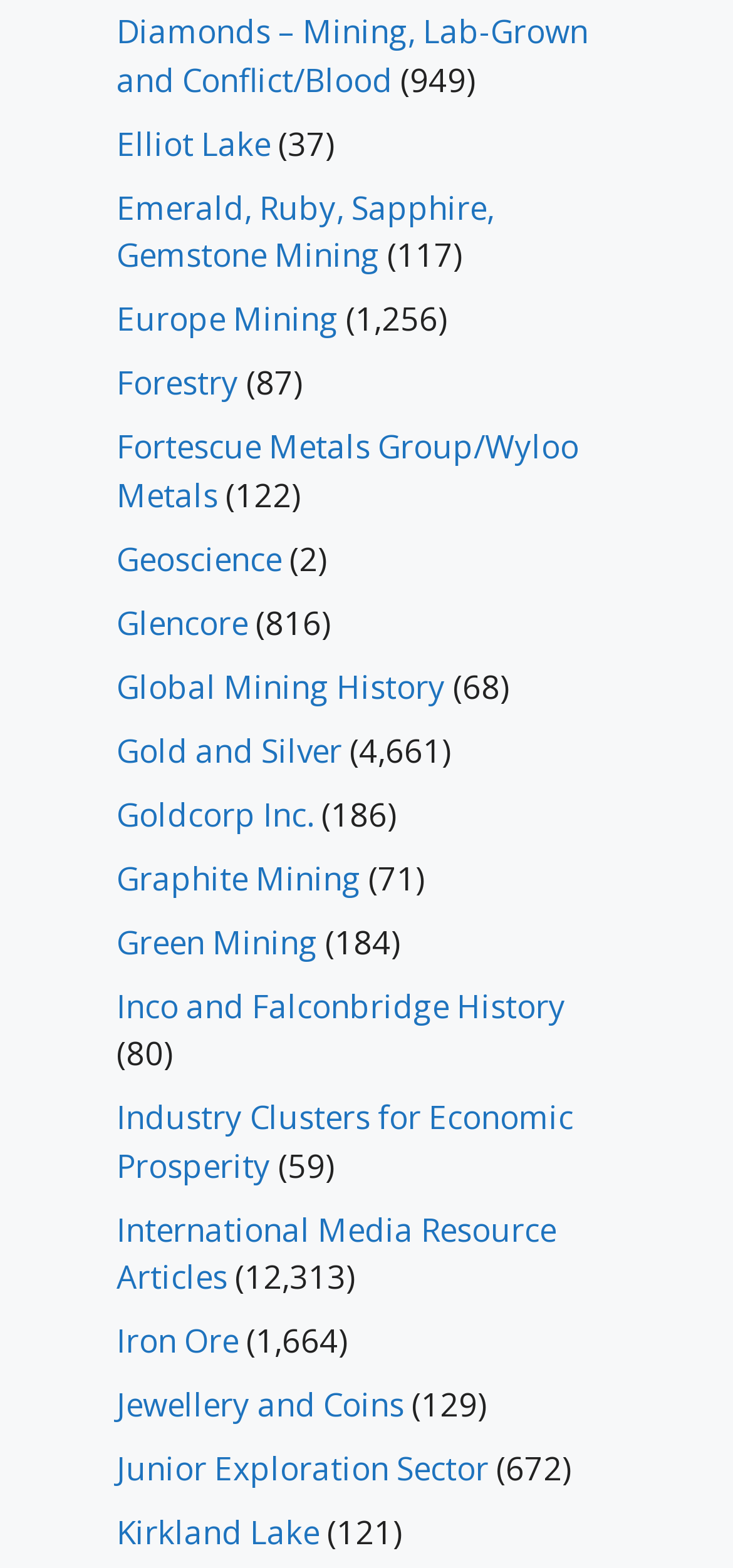Give the bounding box coordinates for the element described as: "Twitter".

None